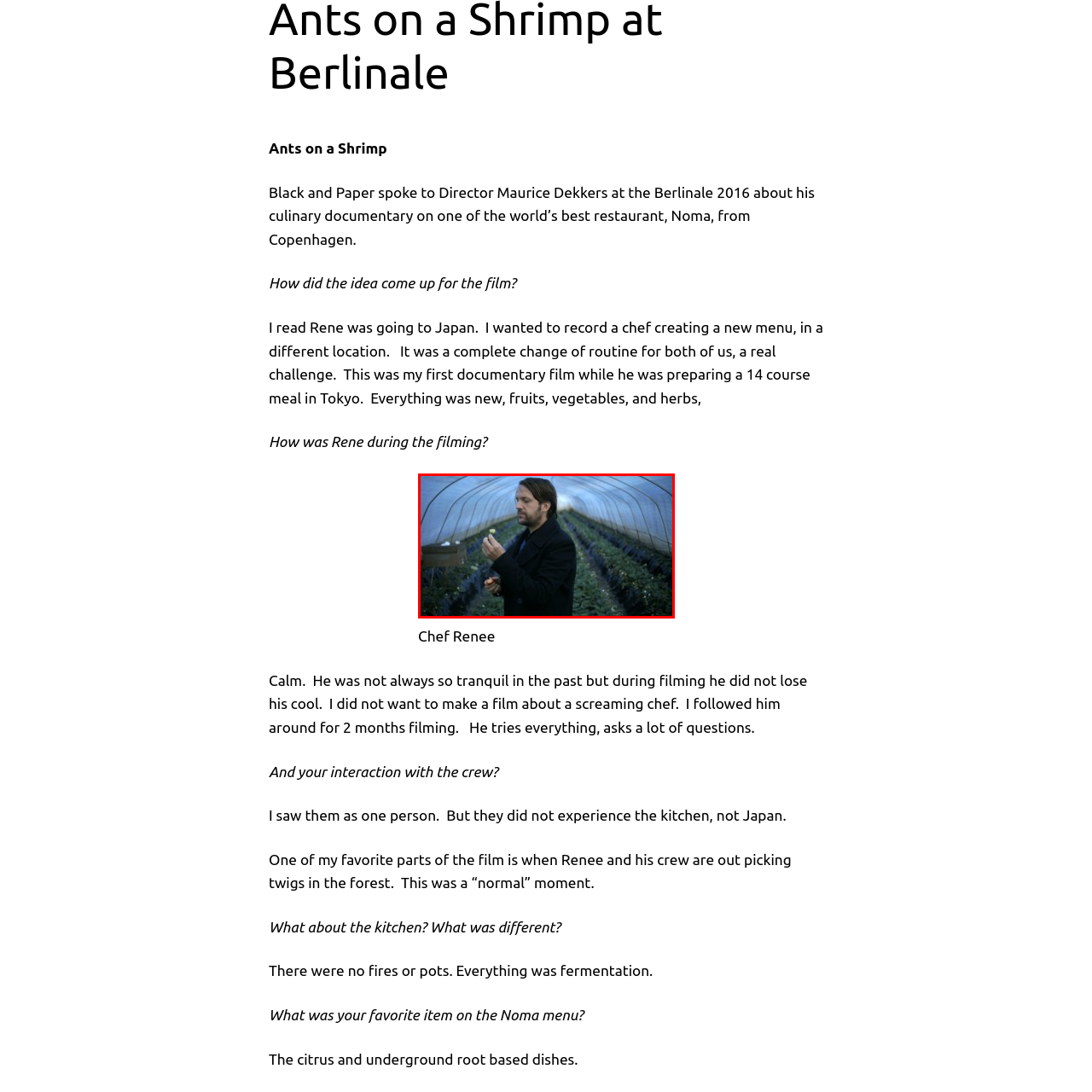Analyze the content inside the red-marked area, What is the setting of the image? Answer using only one word or a concise phrase.

A greenhouse